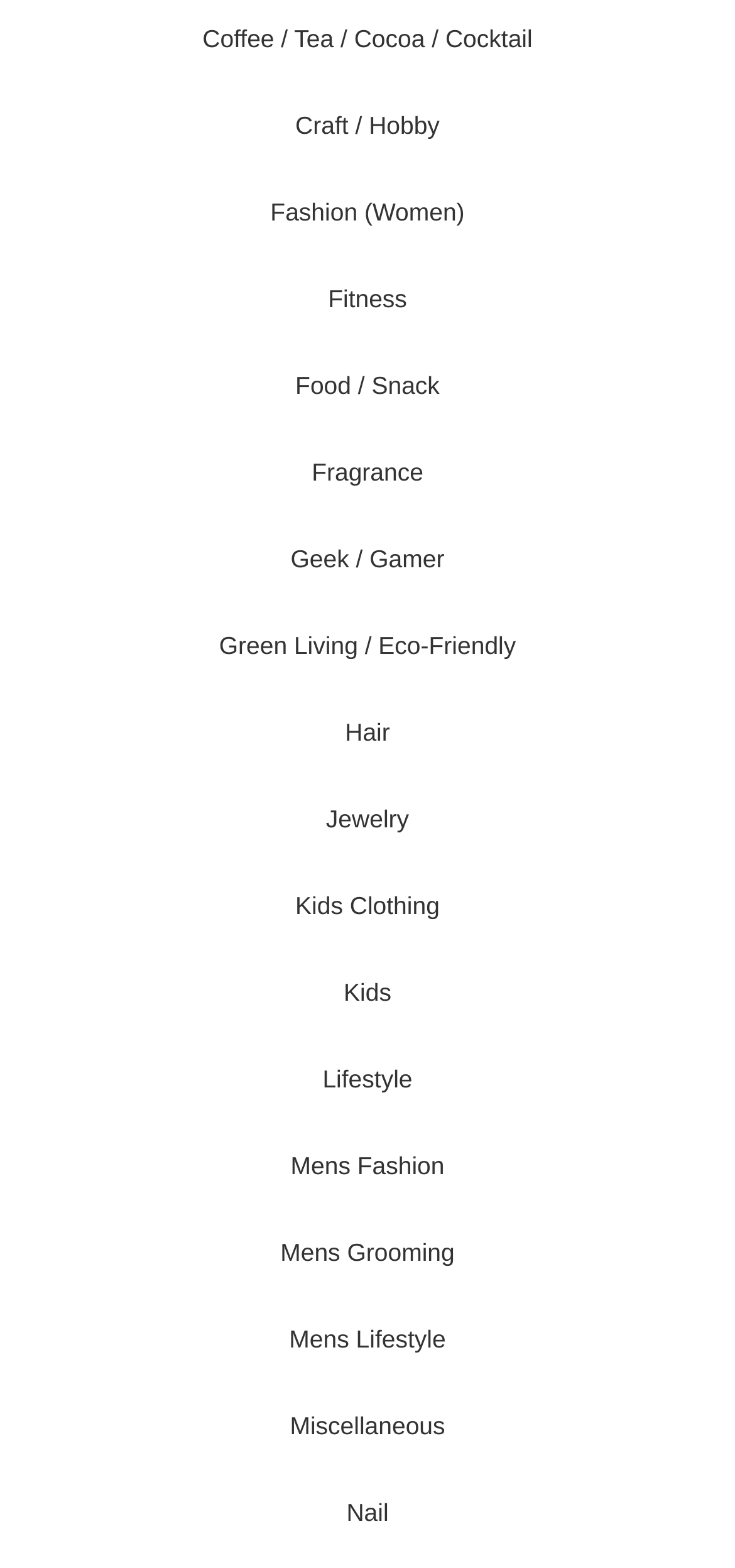How many categories are related to fashion?
Answer the question with a single word or phrase derived from the image.

4